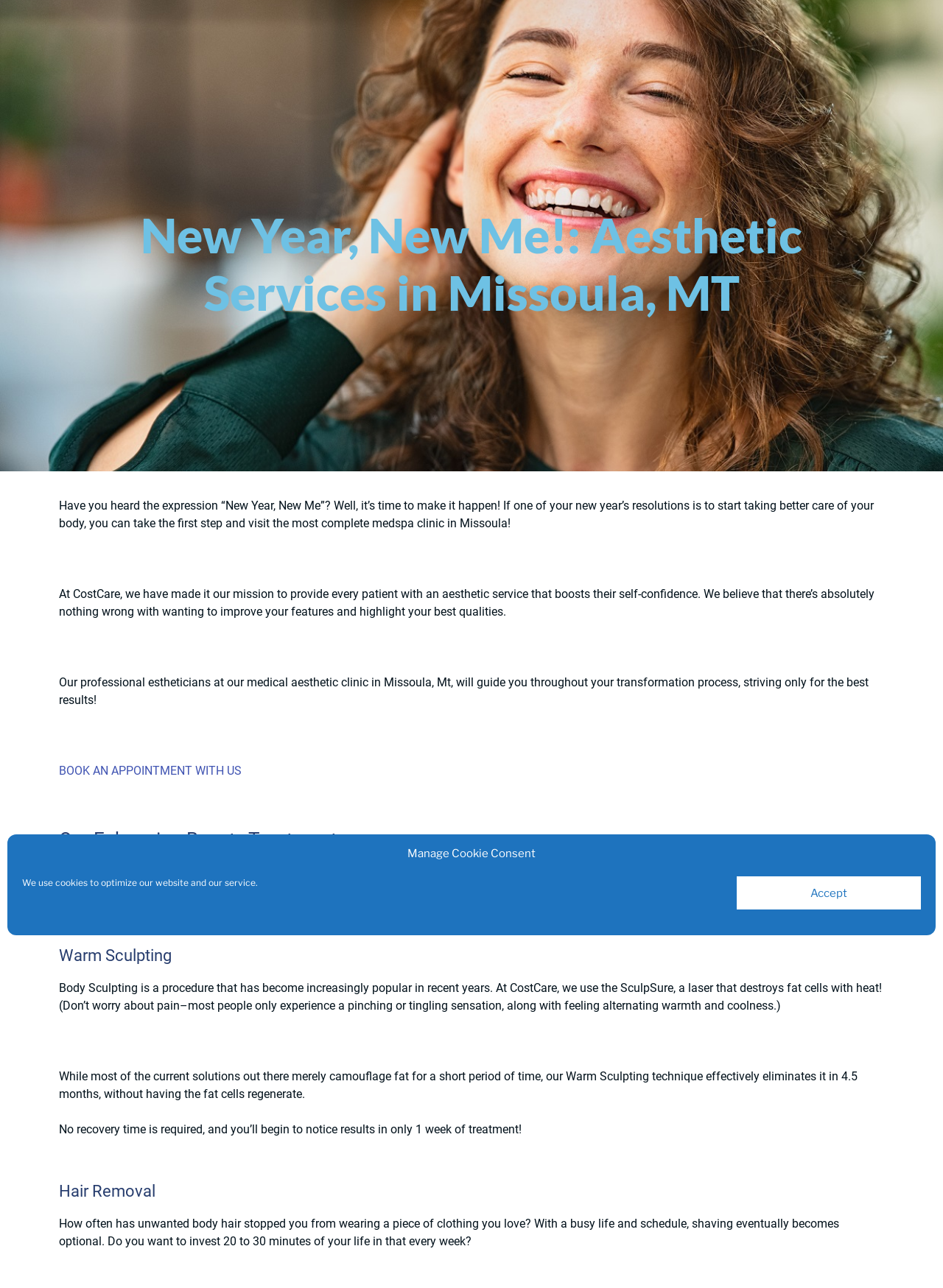Return the bounding box coordinates of the UI element that corresponds to this description: "Accept". The coordinates must be given as four float numbers in the range of 0 and 1, [left, top, right, bottom].

[0.781, 0.68, 0.977, 0.706]